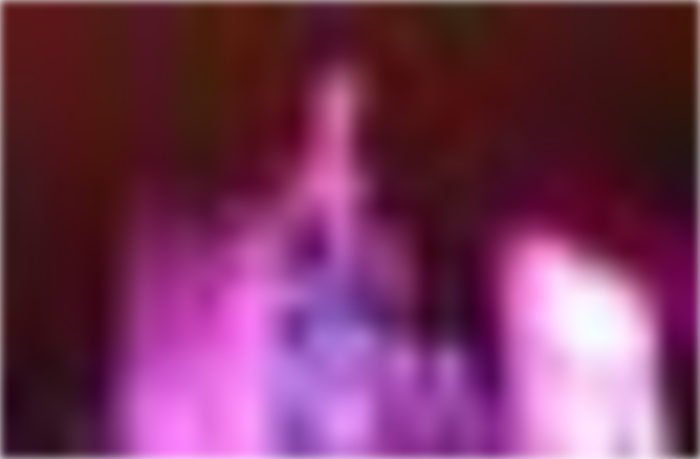Elaborate on the details you observe in the image.

The image showcases a beautifully illuminated castle, likely part of a themed attraction, bathed in vibrant shades of purple and blue. This enchanting view captures the magic of a nighttime setting, where the lights create a whimsical atmosphere. The castle's architectural details are accentuated by the colorful lighting, making it a stunning focal point. This visual is emblematic of festive celebrations, such as Halloween, particularly in a theme park context, suggesting a connection to events like those at the Tokyo Disney Resort, known for its captivating decorations and special events during the holiday season.